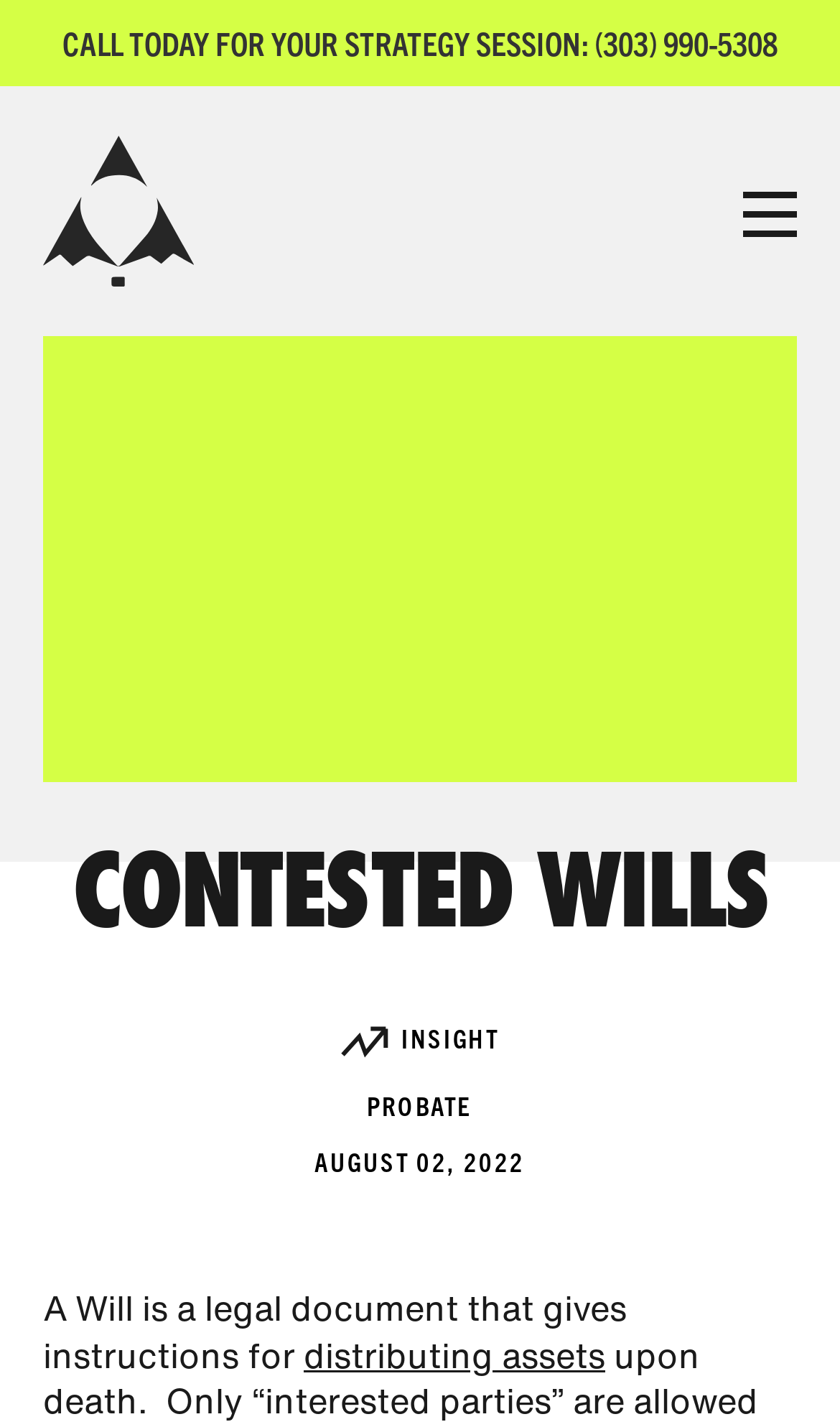Refer to the image and offer a detailed explanation in response to the question: Who can contest a Will?

According to the webpage, 'Only “interested parties” are allowed to contest (or fight) the validity of a Will.', indicating that only interested parties have the right to contest a Will.